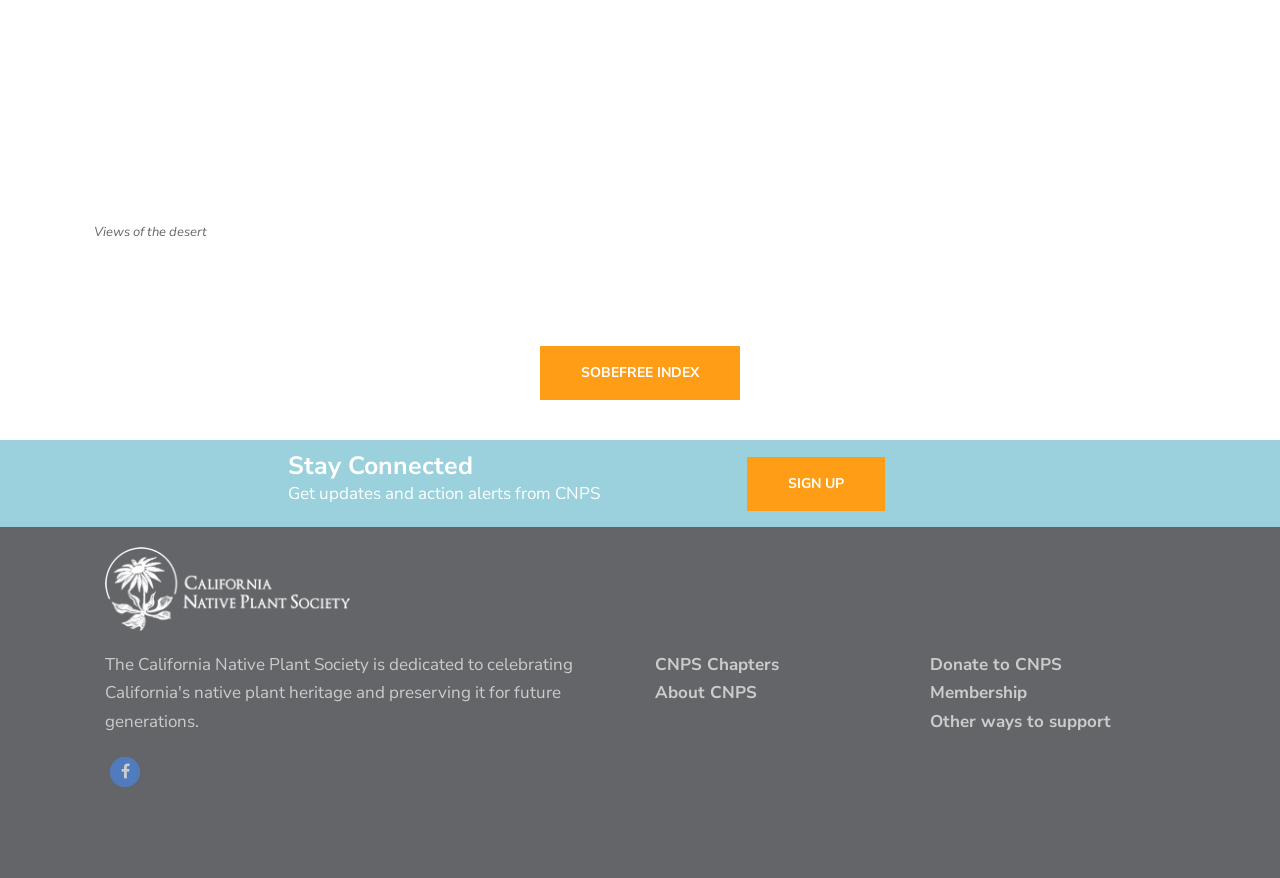Please provide a comprehensive answer to the question based on the screenshot: How many elements are there in the top section?

The top section of the webpage contains a figcaption 'Views of the desert' and a static text 'Views of the desert', therefore, there are 2 elements in the top section.